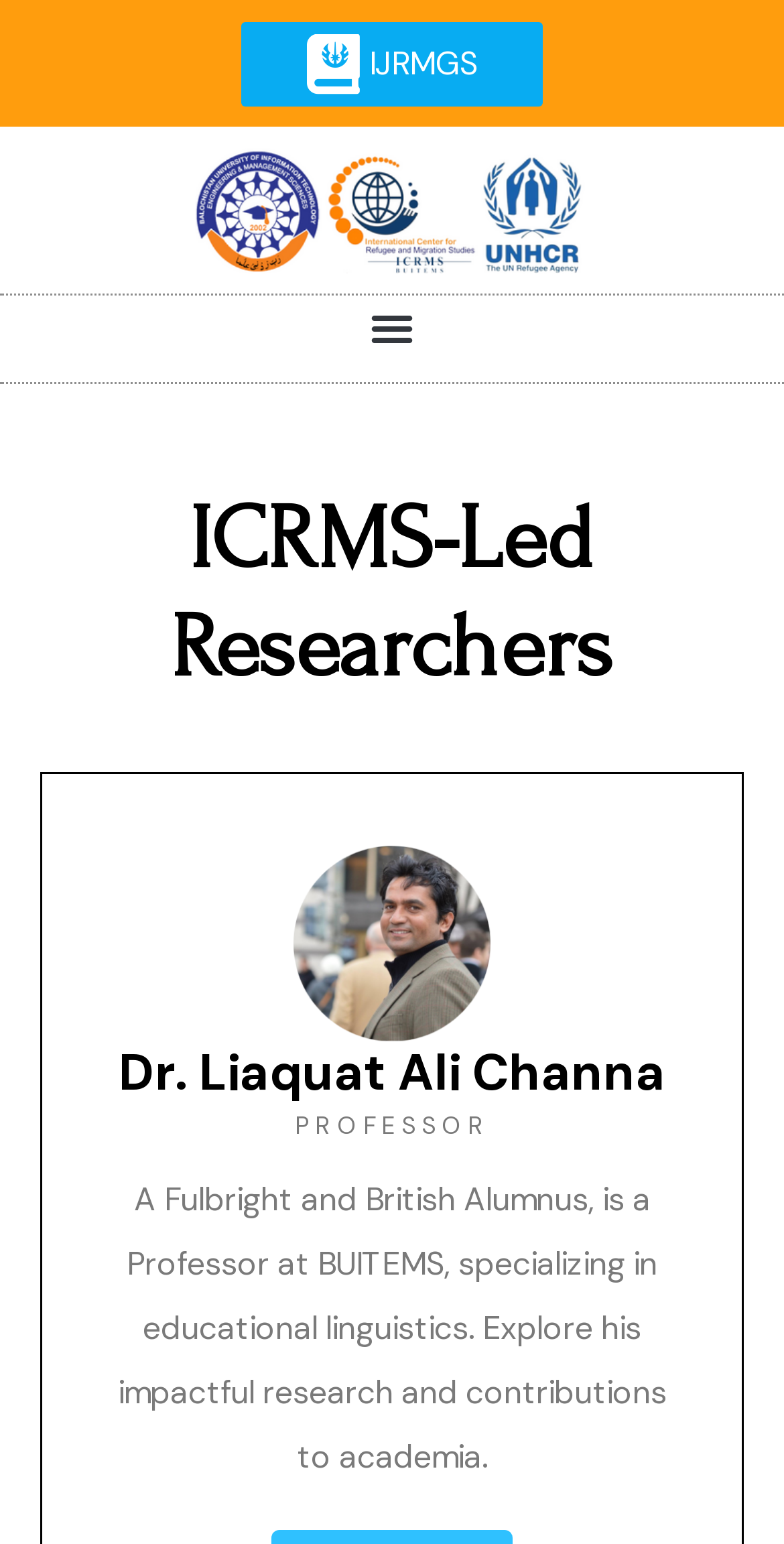What is the purpose of the 'Menu Toggle' button?
Please give a detailed and elaborate answer to the question.

By analyzing the webpage's structure, I inferred that the 'Menu Toggle' button is used to expand or collapse the menu, allowing users to access more content or hide it when not needed.